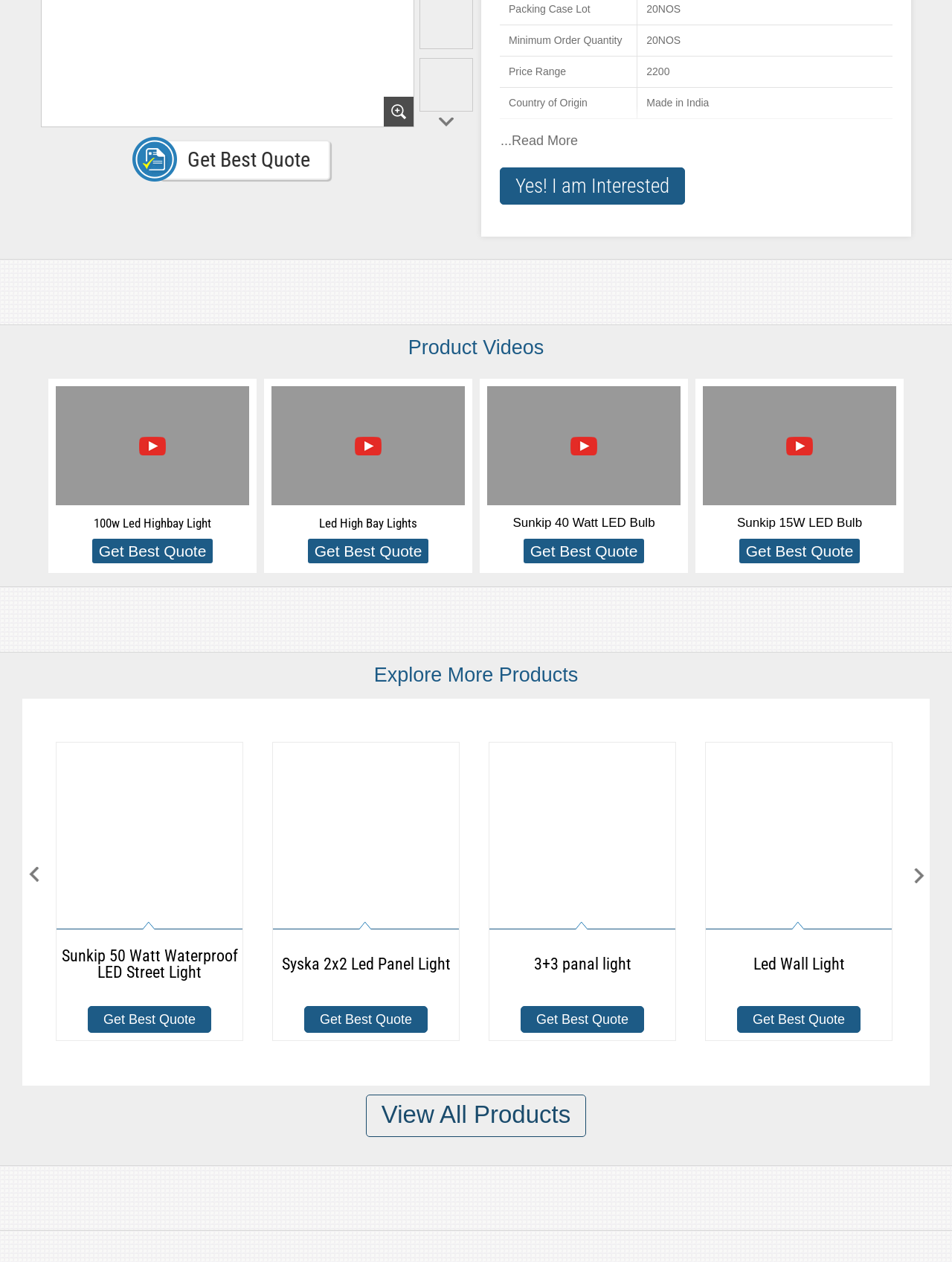Find the bounding box of the UI element described as follows: "Get Best Quote".

[0.547, 0.797, 0.677, 0.818]